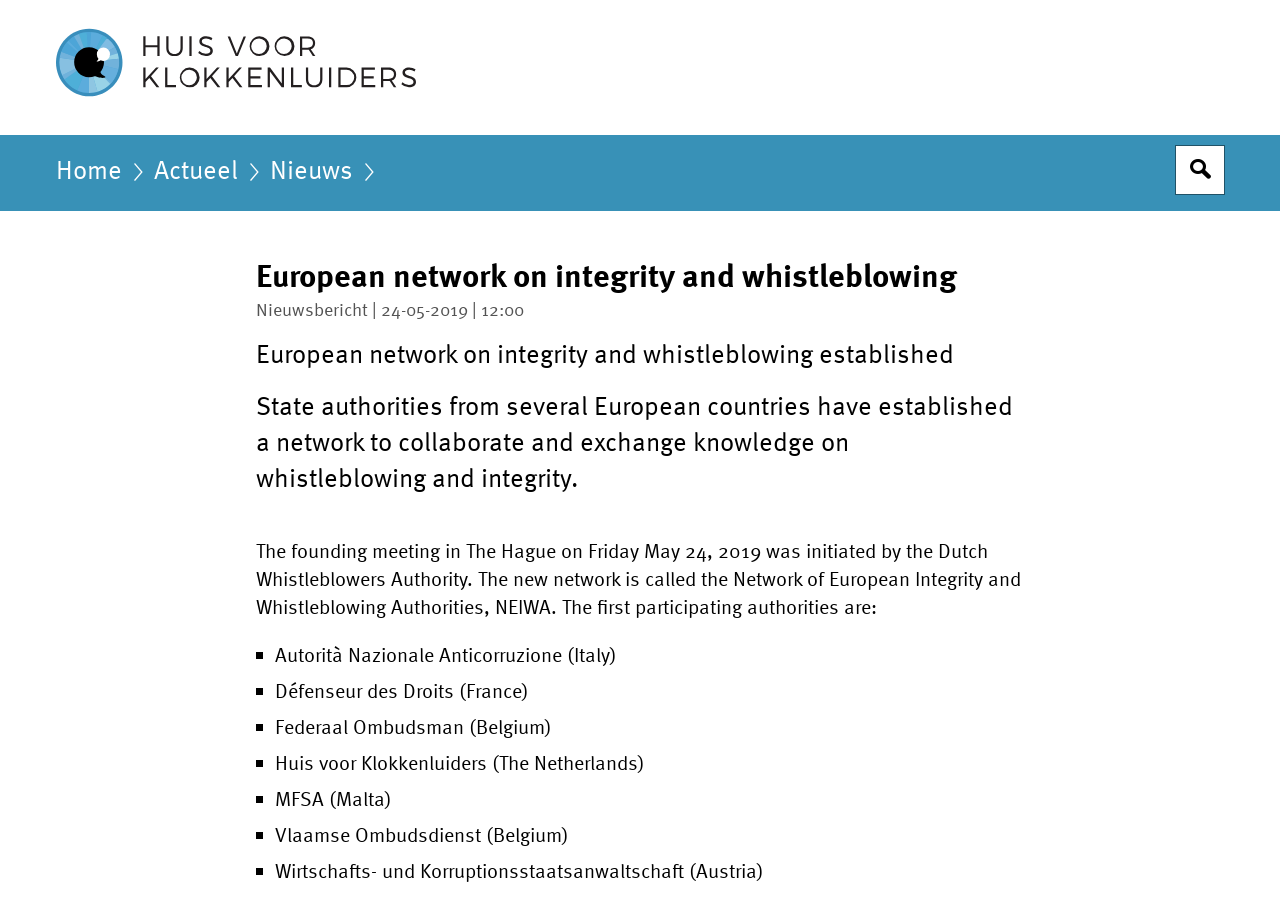Generate a comprehensive description of the webpage content.

The webpage appears to be a news article or press release about the establishment of a European network on integrity and whistleblowing. At the top of the page, there is a link to the homepage of Huisvoorklokkenluiders.nl, accompanied by an image. Below this, there is a navigation menu with links to "Home", "Actueel", and "Nieuws".

The main content of the page is divided into sections. The first section has a heading that reads "European network on integrity and whistleblowing" and is followed by a subheading with the date "24-05-2019 | 12:00". The main text of the article is presented in a series of paragraphs, with the first paragraph stating that state authorities from several European countries have established a network to collaborate and exchange knowledge on whistleblowing and integrity.

The article continues to describe the founding meeting of the network, which was initiated by the Dutch Whistleblowers Authority, and lists the participating authorities, including those from Italy, France, Belgium, the Netherlands, Malta, and Austria. Each authority is listed with its name and country in parentheses.

There is also a search bar located at the top right corner of the page, which can be opened by clicking a button.